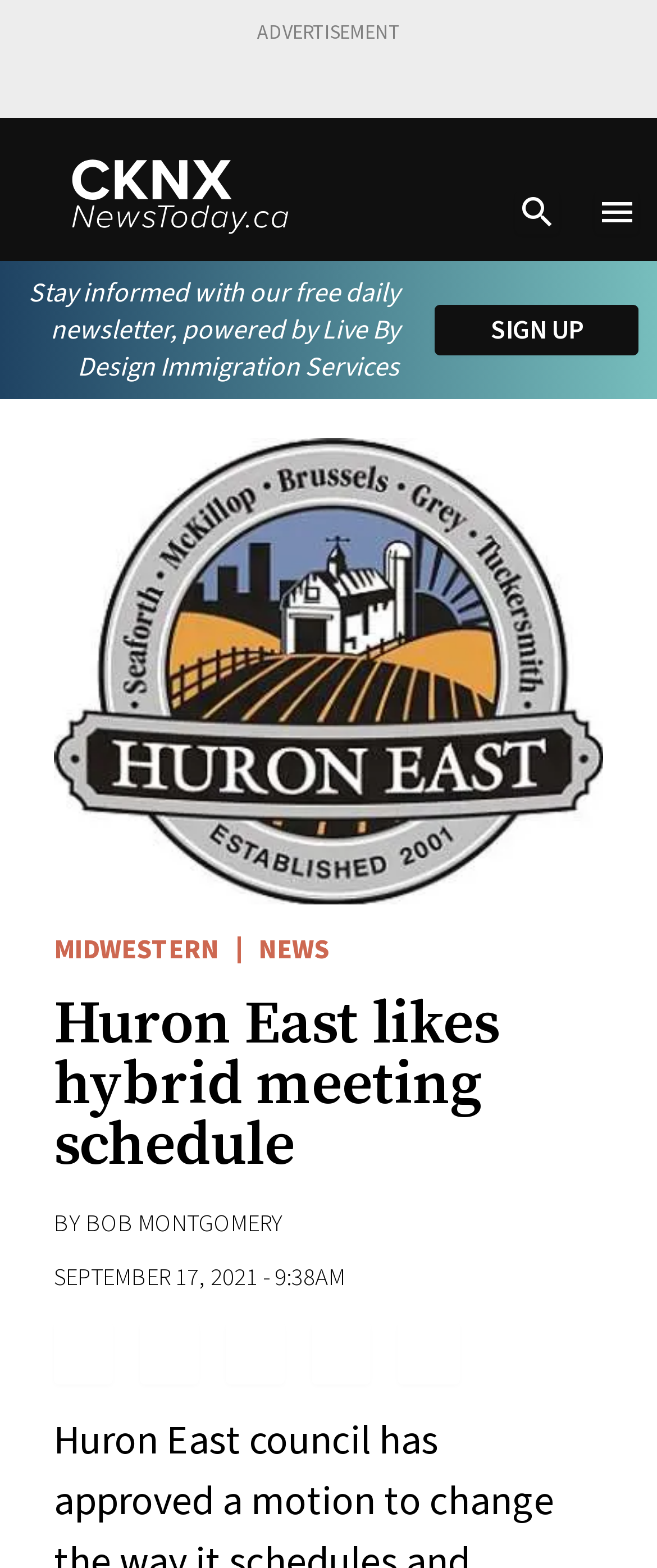Find the UI element described as: "parent_node: search" and predict its bounding box coordinates. Ensure the coordinates are four float numbers between 0 and 1, [left, top, right, bottom].

[0.082, 0.093, 0.467, 0.152]